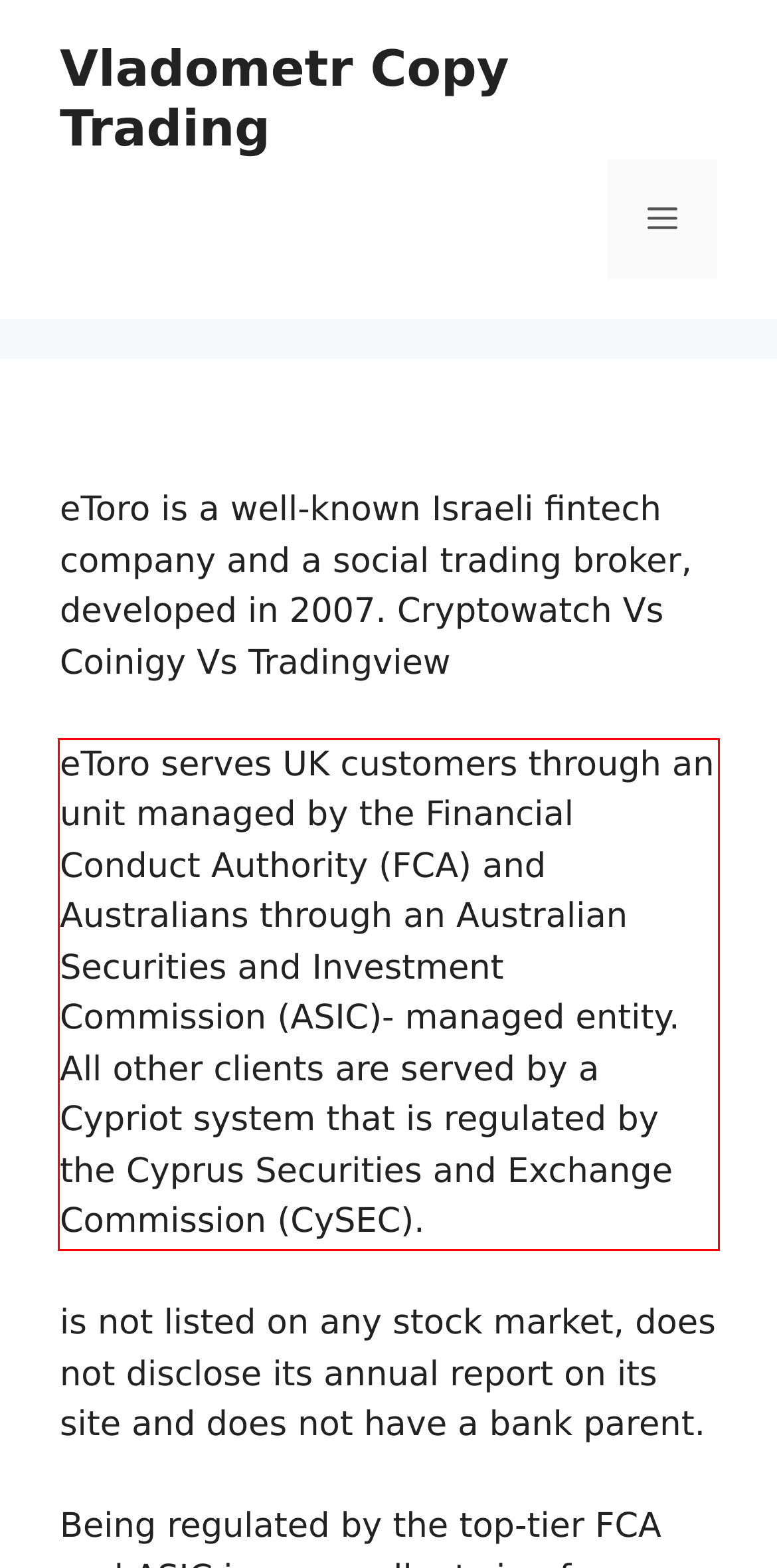Identify the red bounding box in the webpage screenshot and perform OCR to generate the text content enclosed.

eToro serves UK customers through an unit managed by the Financial Conduct Authority (FCA) and Australians through an Australian Securities and Investment Commission (ASIC)- managed entity. All other clients are served by a Cypriot system that is regulated by the Cyprus Securities and Exchange Commission (CySEC).